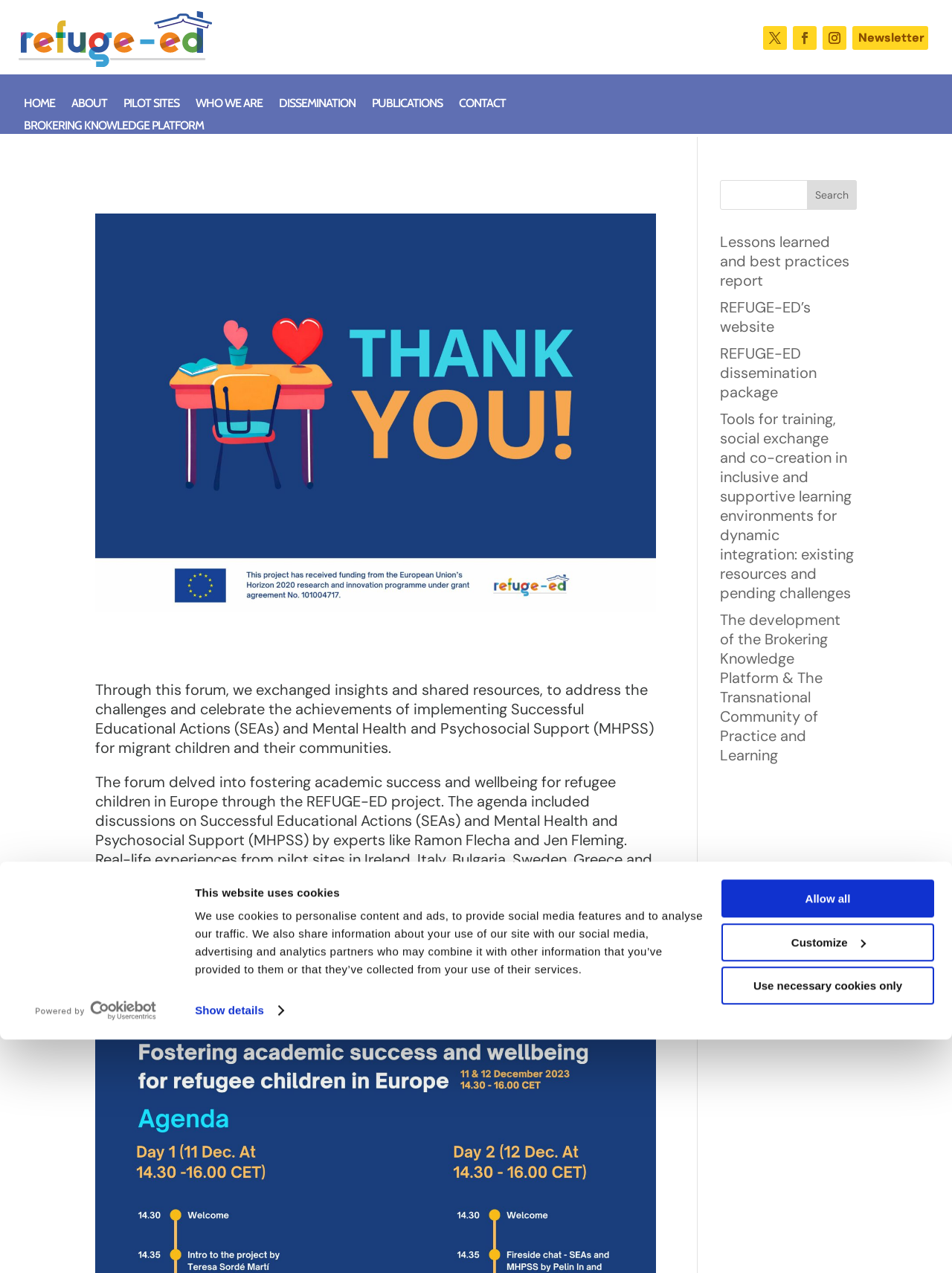Find the bounding box coordinates of the area that needs to be clicked in order to achieve the following instruction: "Subscribe to the newsletter". The coordinates should be specified as four float numbers between 0 and 1, i.e., [left, top, right, bottom].

None